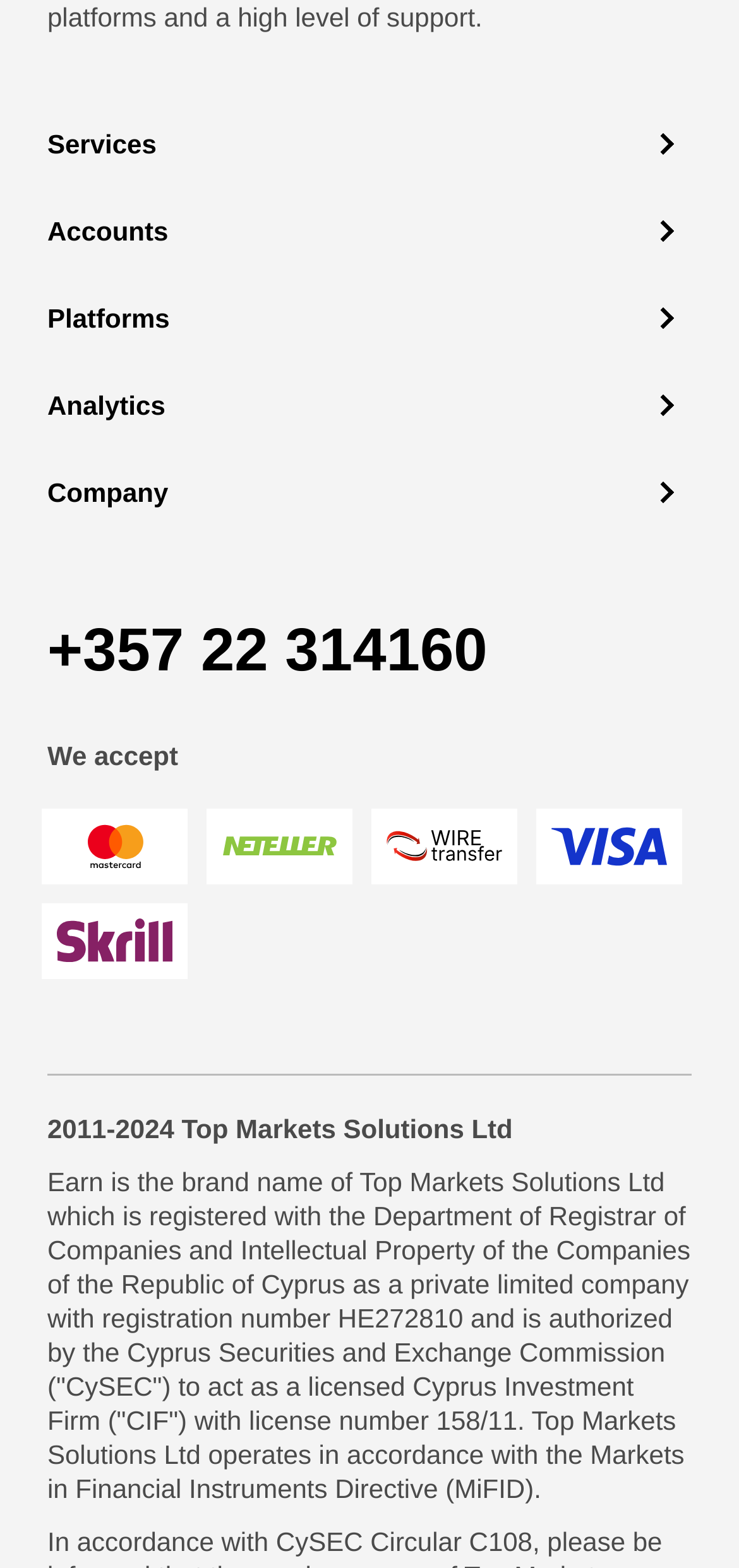What is the license number of Top Markets Solutions Ltd?
Refer to the image and provide a concise answer in one word or phrase.

158/11